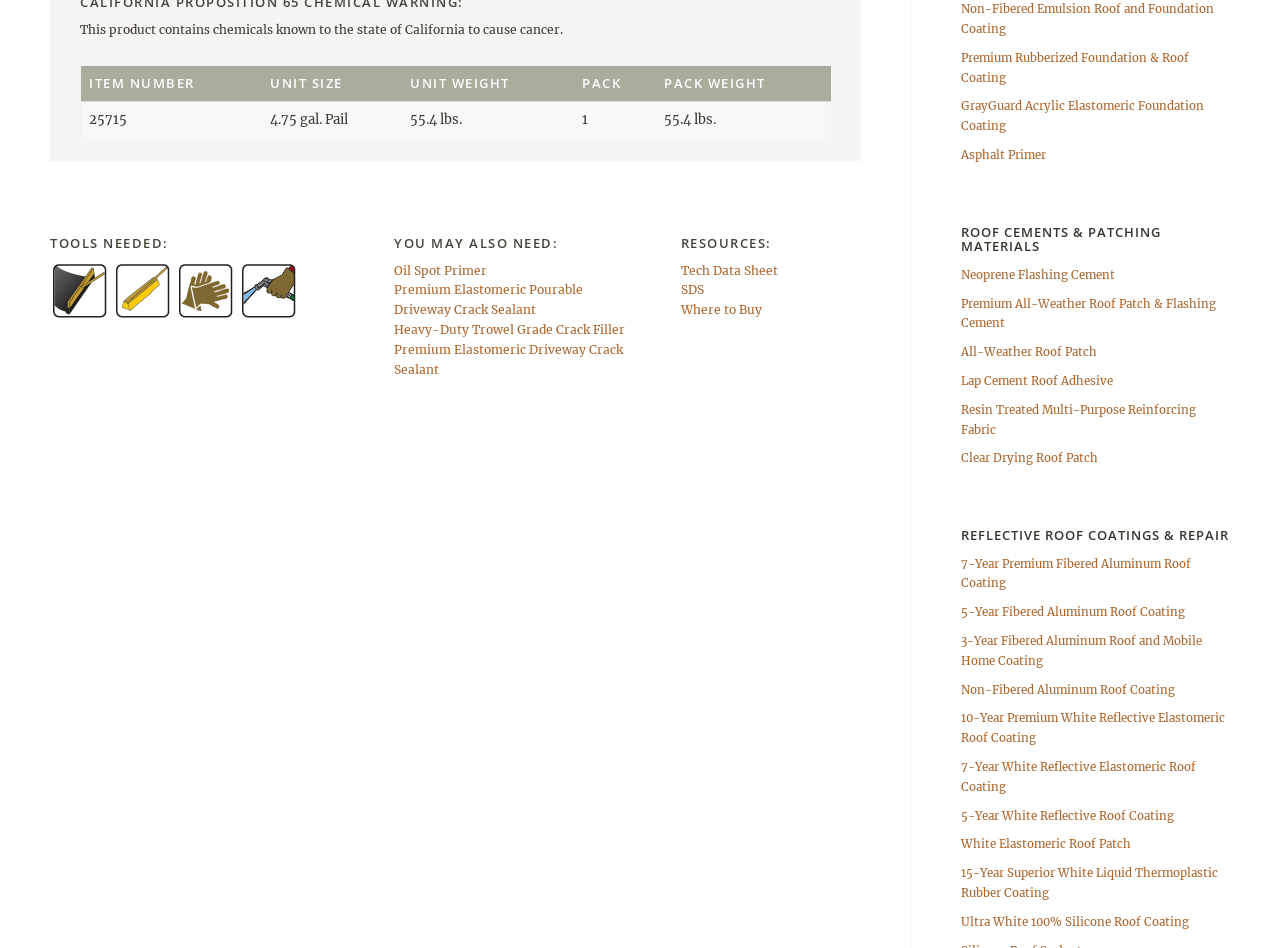What are the categories of products listed on the page?
Provide a detailed answer to the question using information from the image.

The categories of products listed on the page are 'ROOF CEMENTS & PATCHING MATERIALS' and 'REFLECTIVE ROOF COATINGS & REPAIR', which are headings with IDs 73 and 75 respectively.